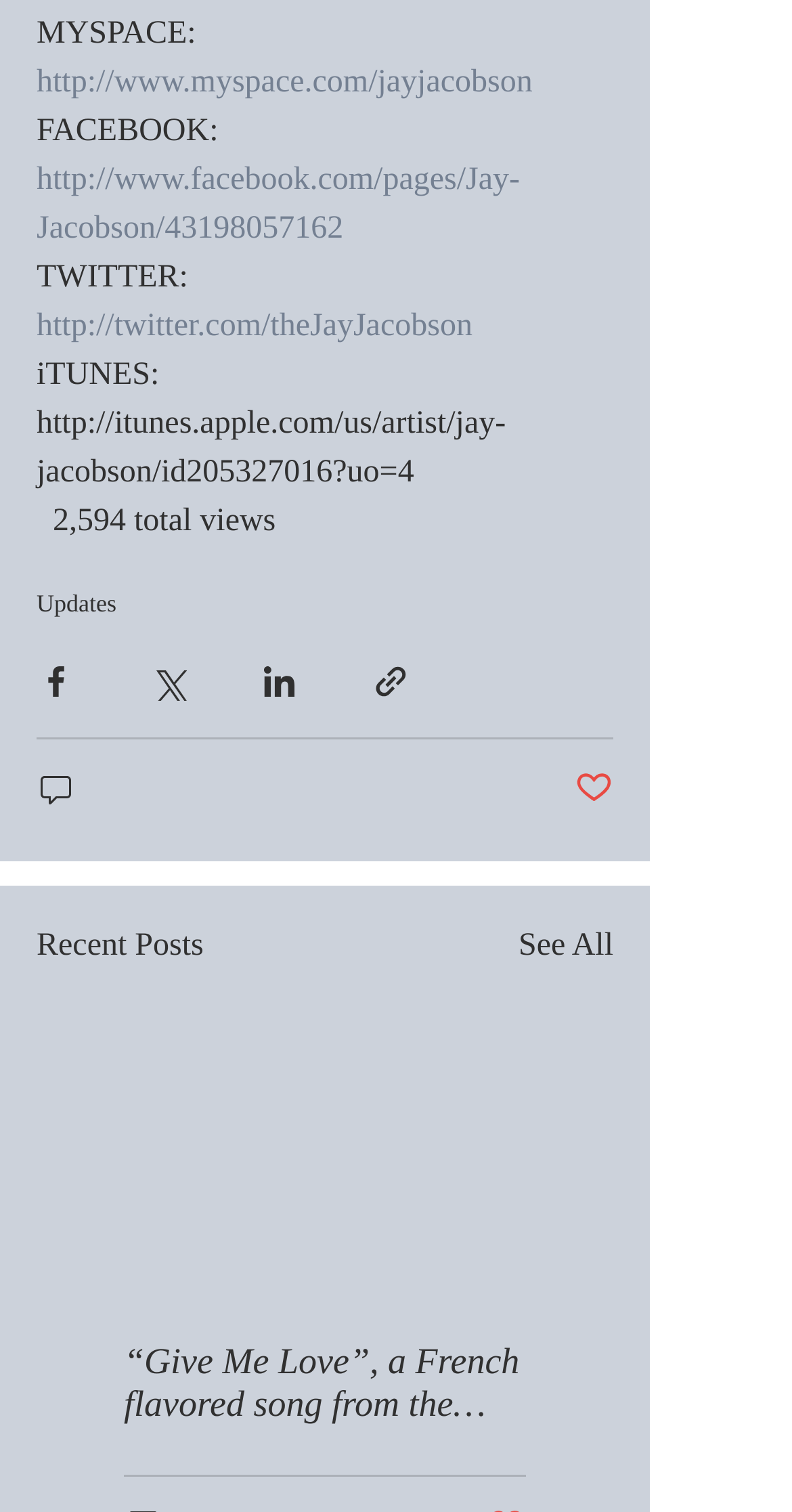What is the total number of views?
Answer the question based on the image using a single word or a brief phrase.

2,594